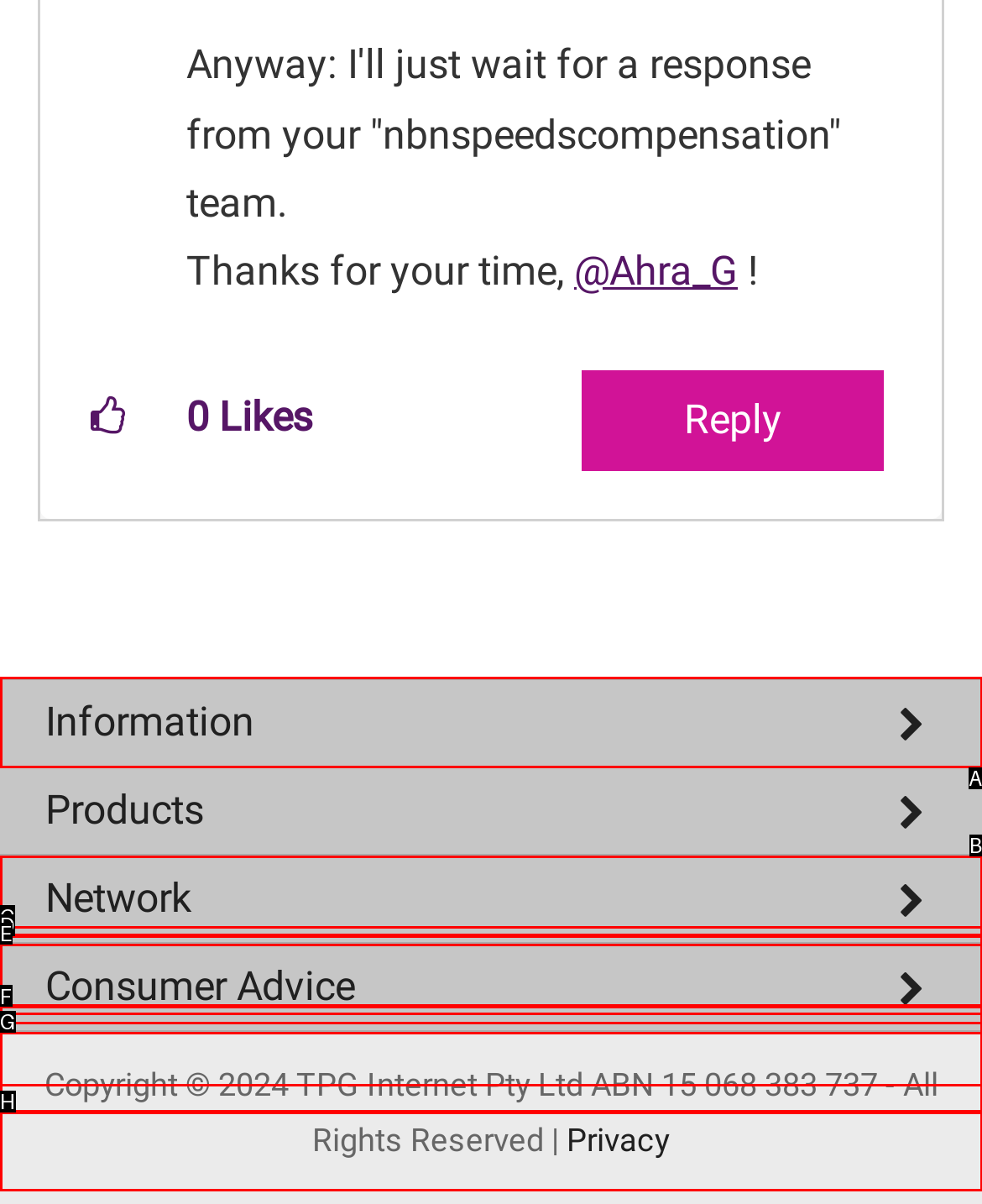From the choices given, find the HTML element that matches this description: Critical Information Summaries. Answer with the letter of the selected option directly.

H